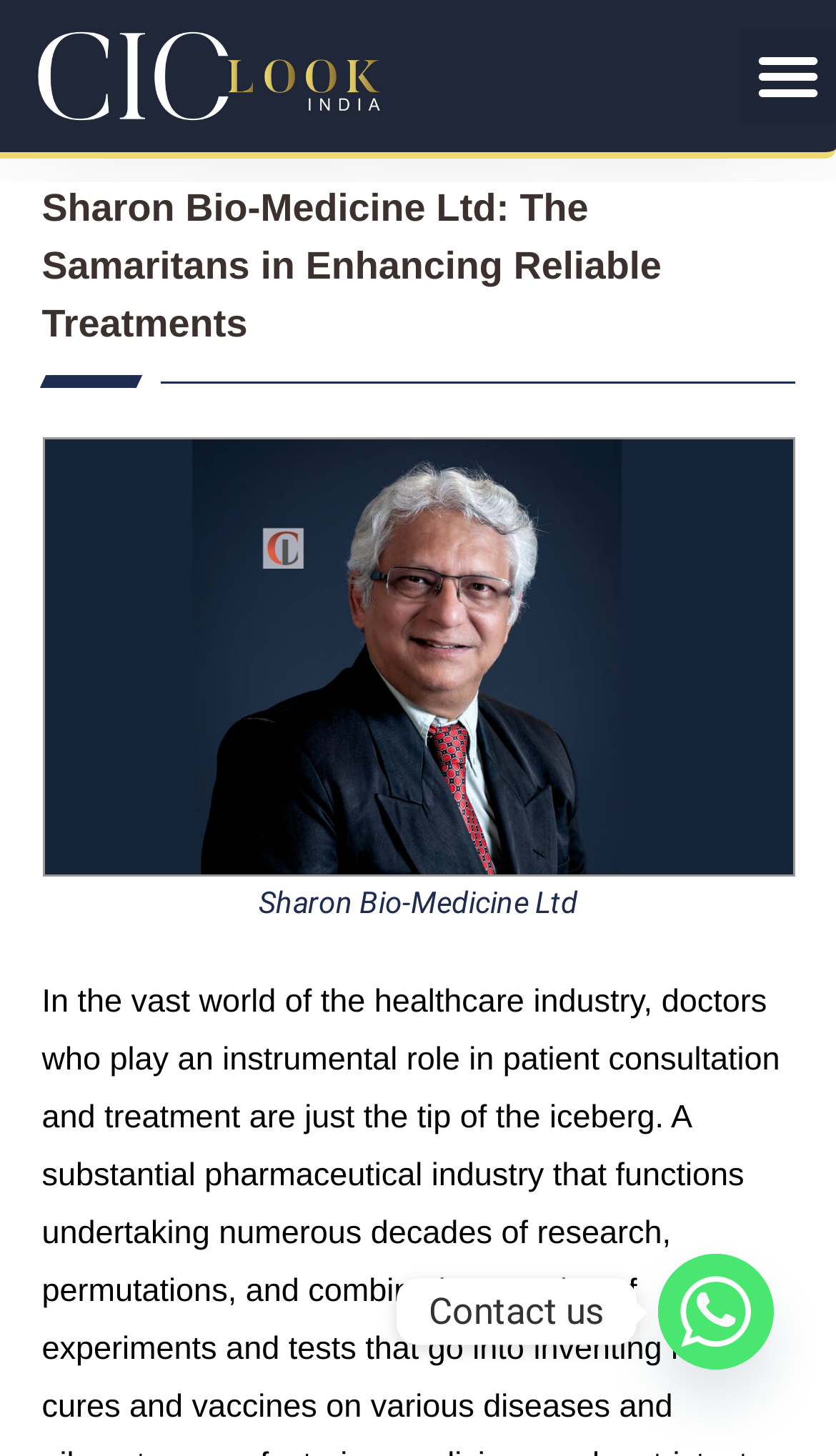Identify the coordinates of the bounding box for the element described below: "Accept". Return the coordinates as four float numbers between 0 and 1: [left, top, right, bottom].

None